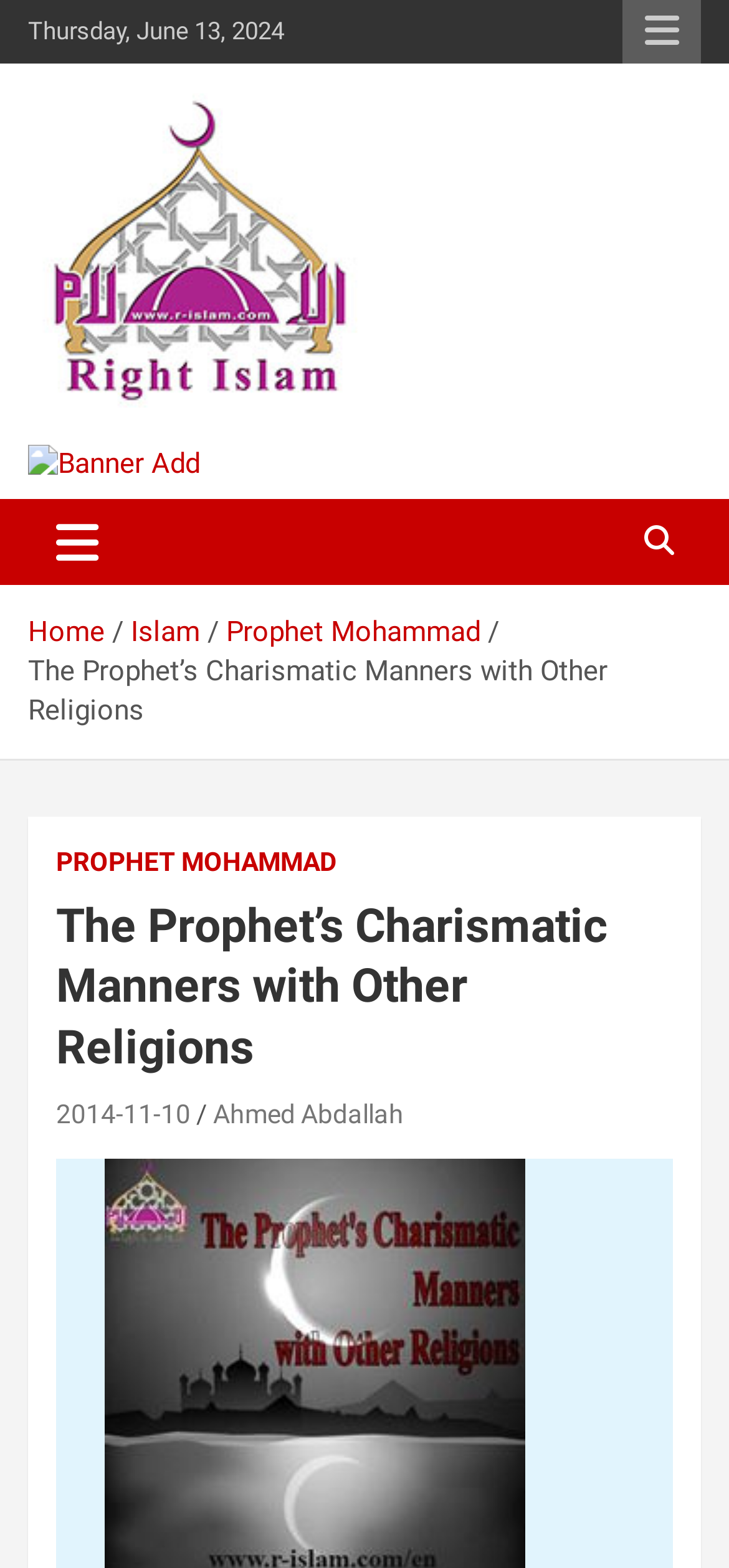Answer this question in one word or a short phrase: Who is the author of the article?

Ahmed Abdallah